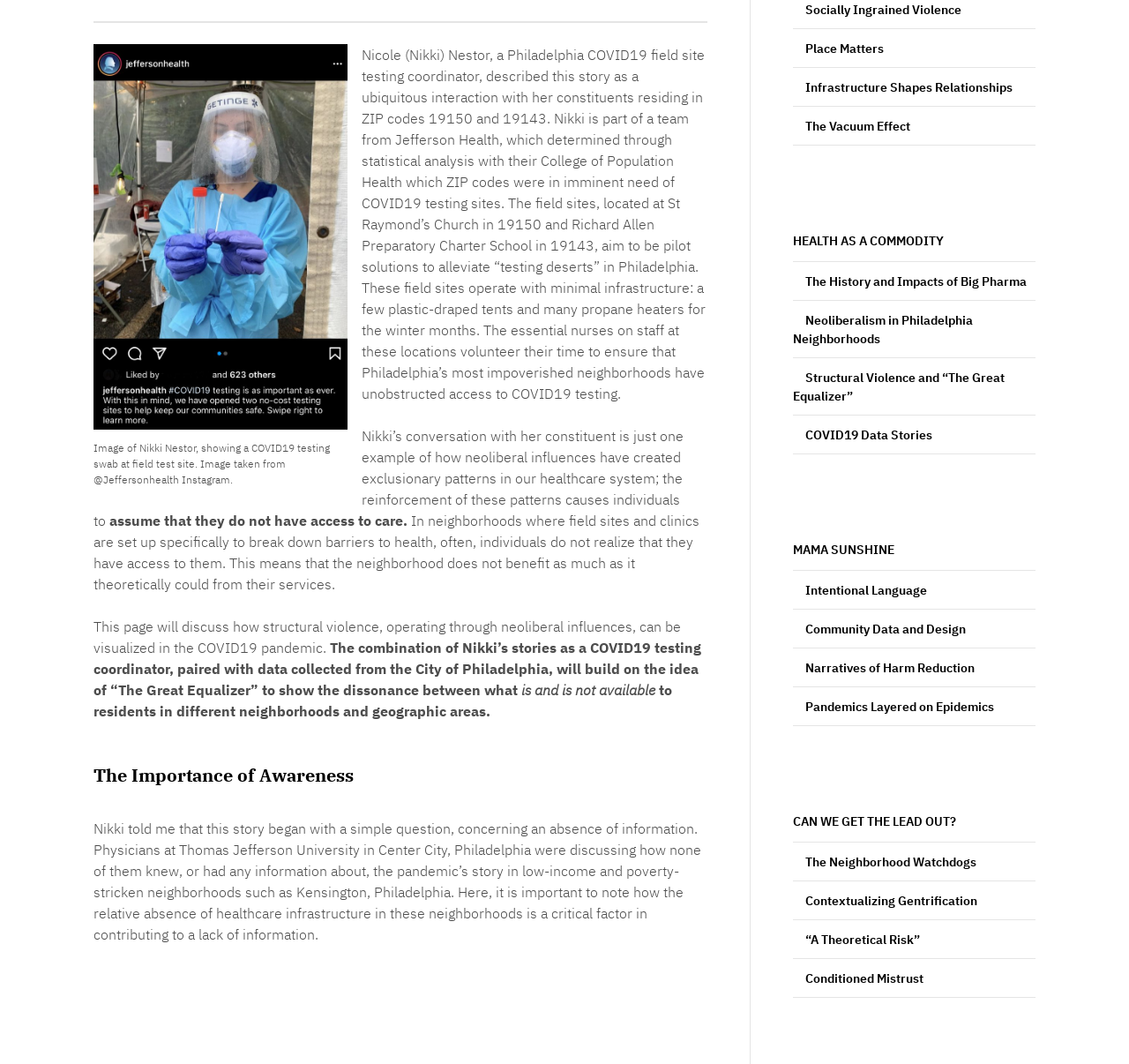Please answer the following question using a single word or phrase: What is Nikki Nestor's role?

COVID19 field site testing coordinator